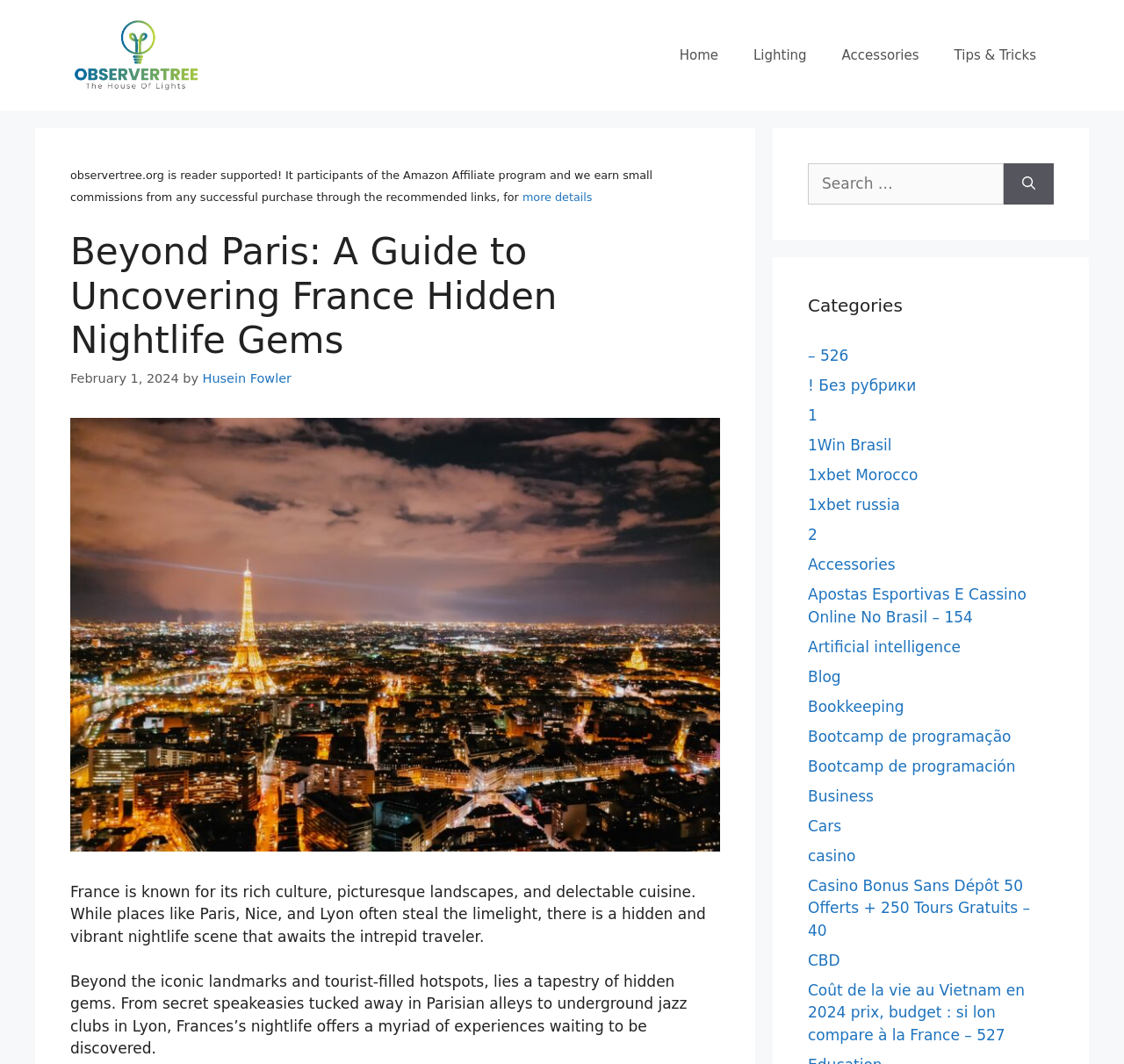Highlight the bounding box coordinates of the region I should click on to meet the following instruction: "Click the 'Home' link".

[0.589, 0.027, 0.655, 0.077]